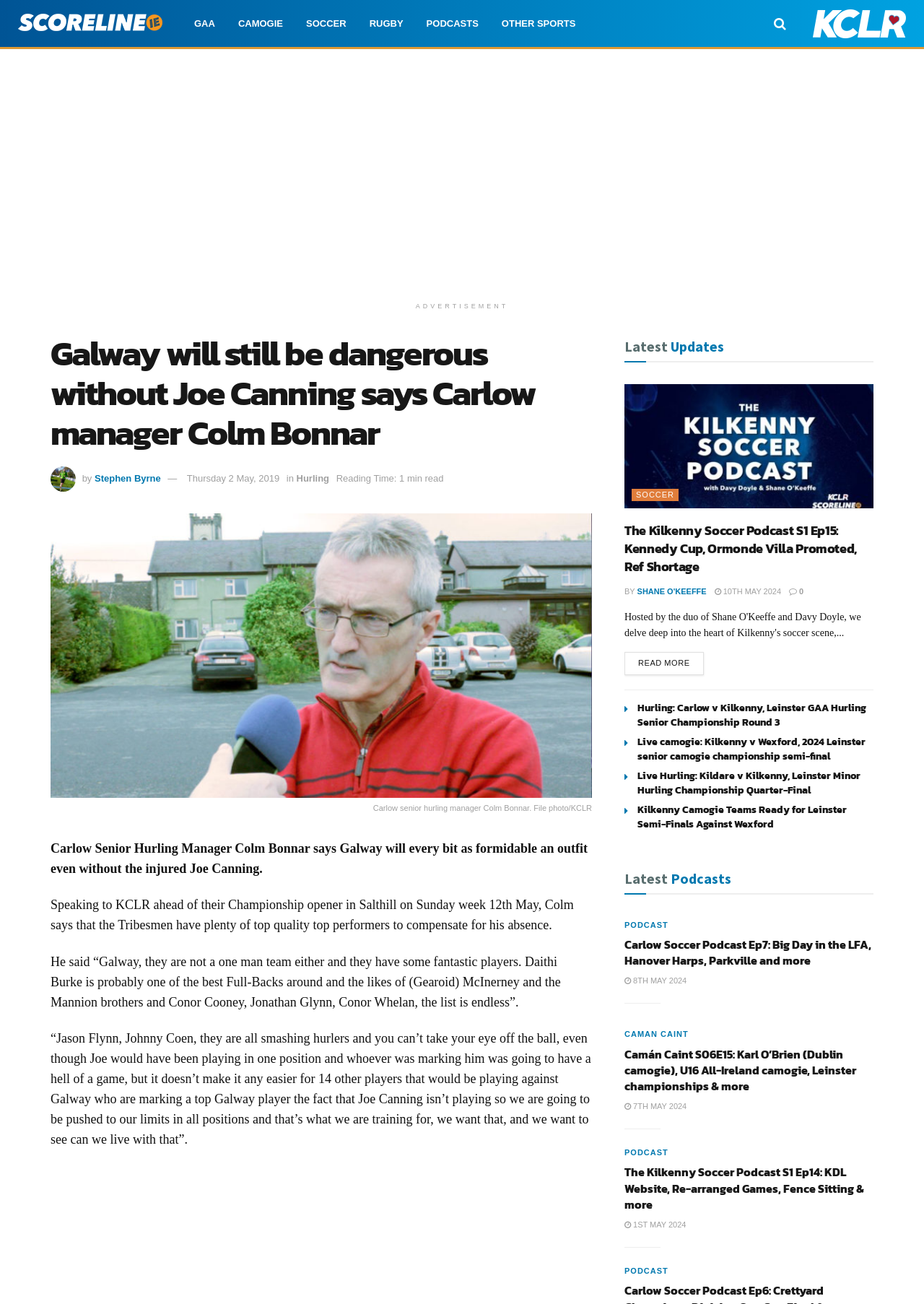Find the bounding box coordinates of the element to click in order to complete this instruction: "Listen to the 'Carlow Soccer Podcast Ep7'". The bounding box coordinates must be four float numbers between 0 and 1, denoted as [left, top, right, bottom].

[0.676, 0.718, 0.943, 0.743]